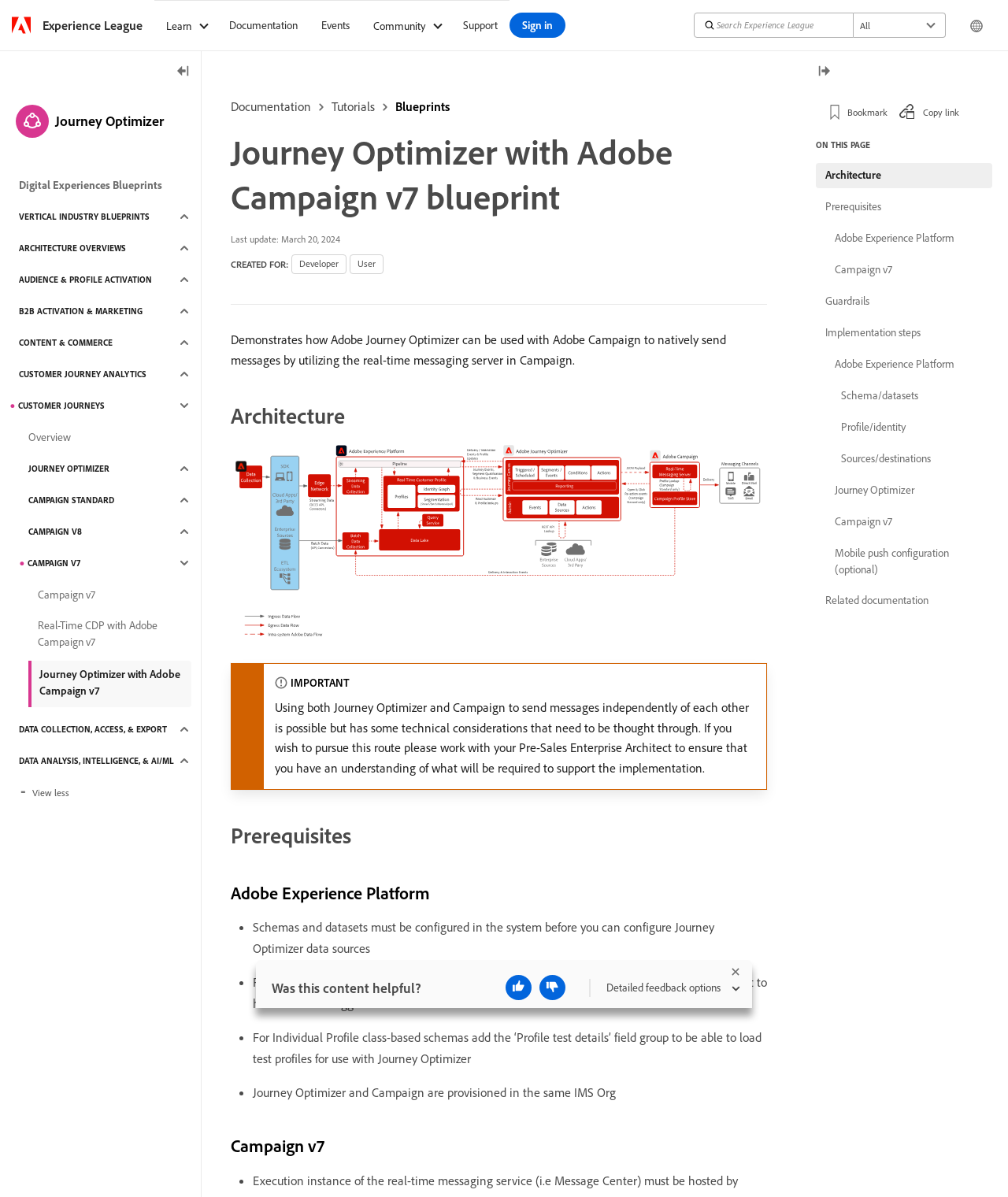What is the importance of using both Journey Optimizer and Campaign to send messages?
Using the image, respond with a single word or phrase.

Technical considerations need to be thought through